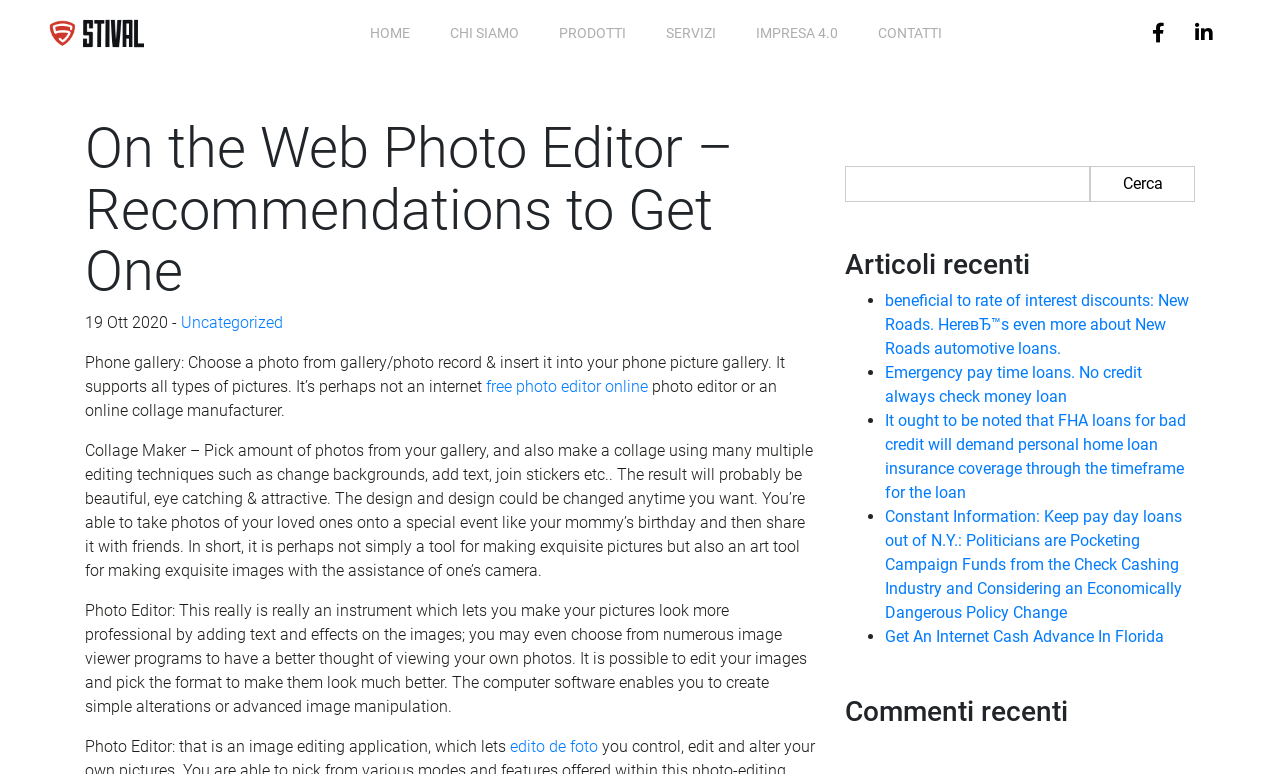What is the first menu item?
Please answer the question with as much detail as possible using the screenshot.

I looked at the navigation menu at the top of the webpage and found the first menu item, which is 'HOME'.